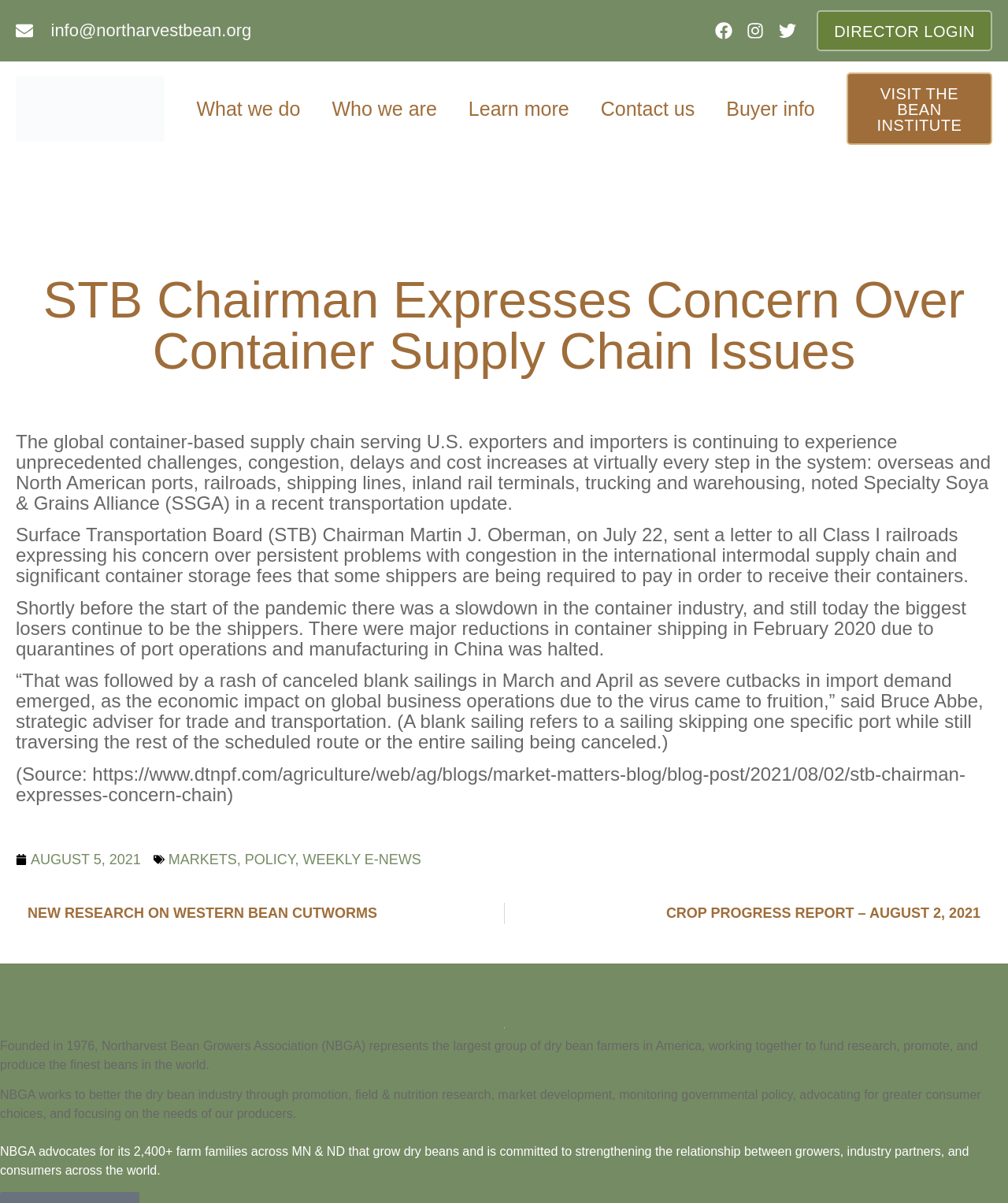How many social media links are present on the webpage?
Look at the screenshot and respond with a single word or phrase.

3